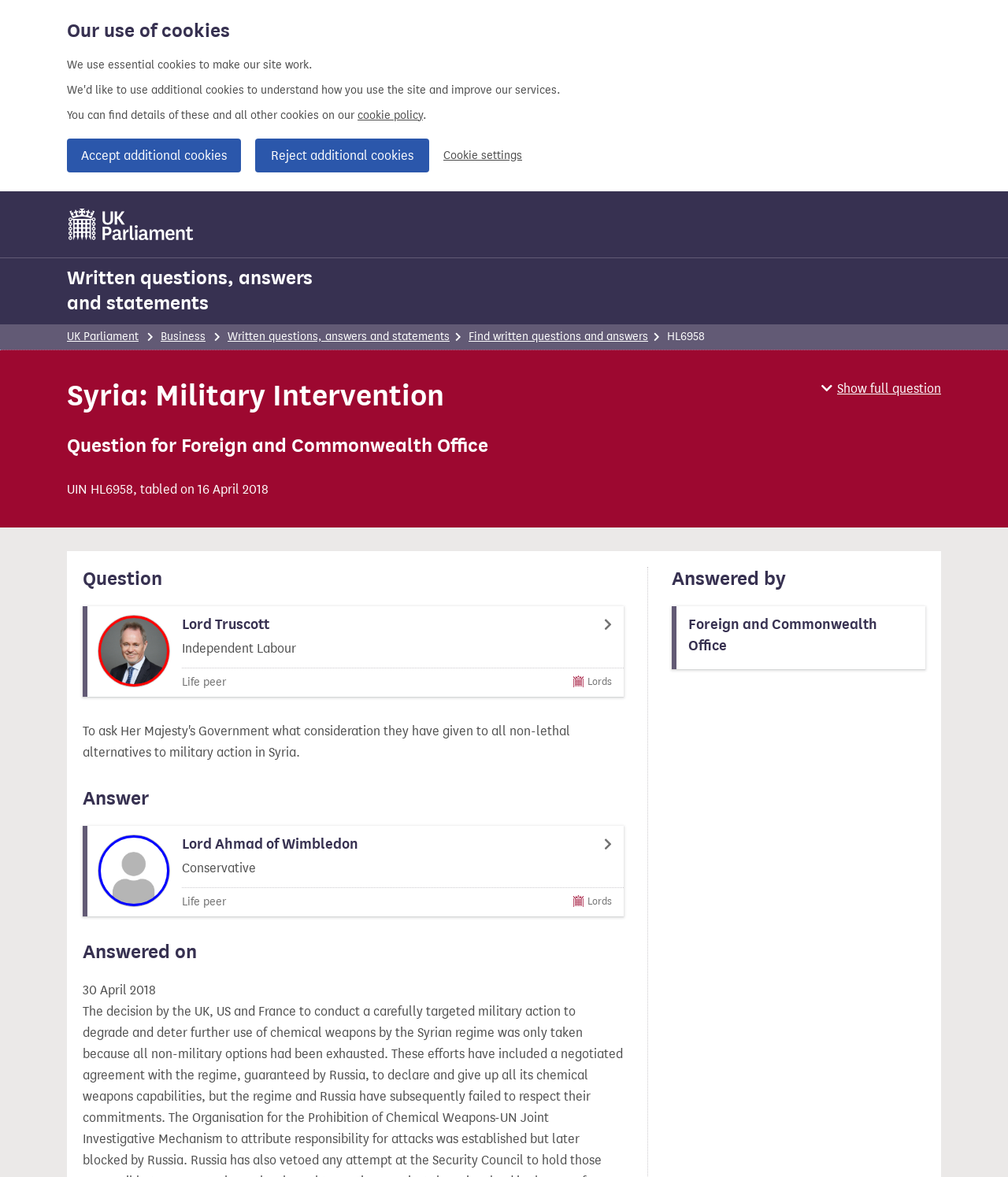Locate the bounding box coordinates of the UI element described by: "UK Parliament". Provide the coordinates as four float numbers between 0 and 1, formatted as [left, top, right, bottom].

[0.066, 0.28, 0.138, 0.292]